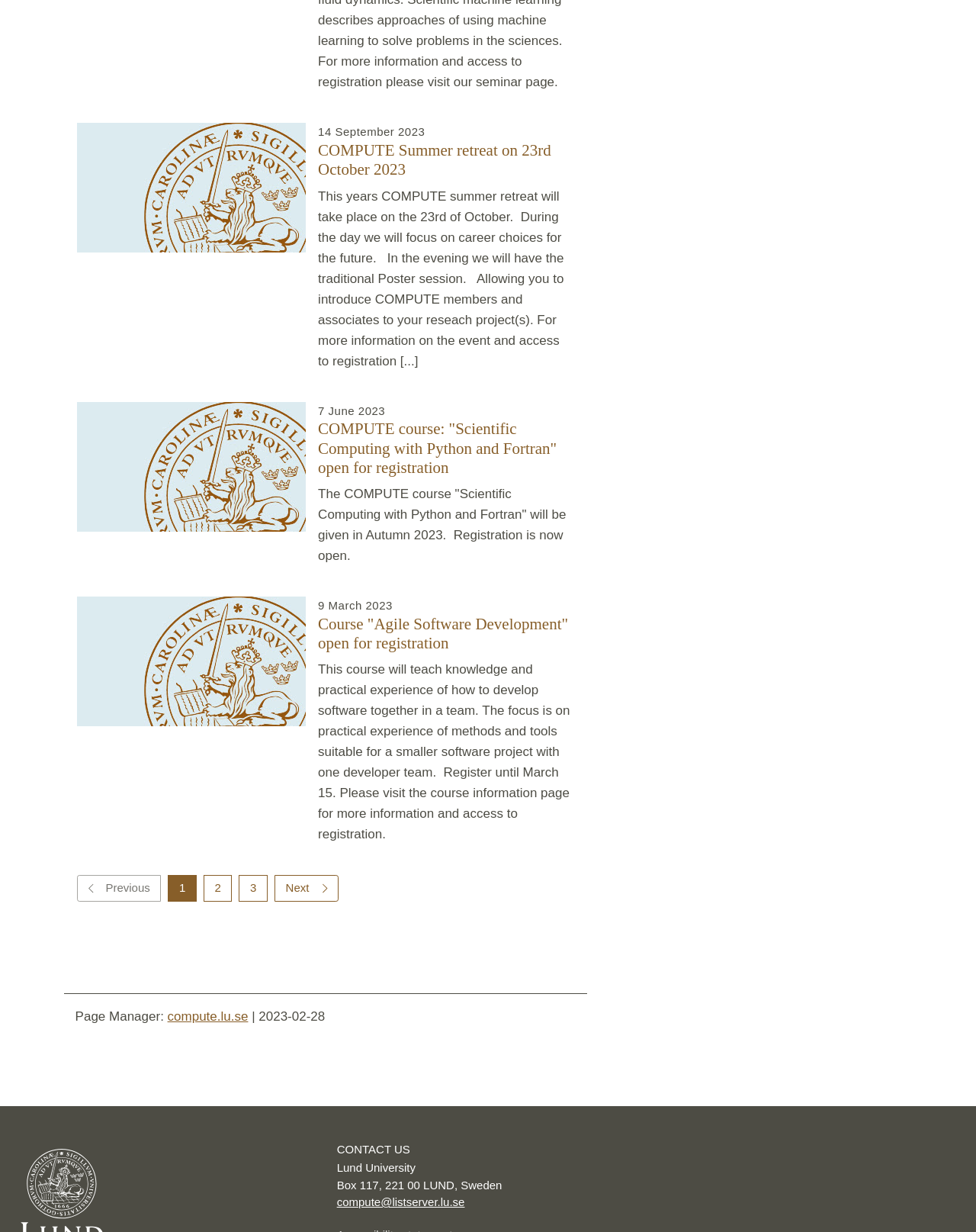Please locate the bounding box coordinates of the element's region that needs to be clicked to follow the instruction: "go to page 2". The bounding box coordinates should be provided as four float numbers between 0 and 1, i.e., [left, top, right, bottom].

[0.209, 0.71, 0.238, 0.732]